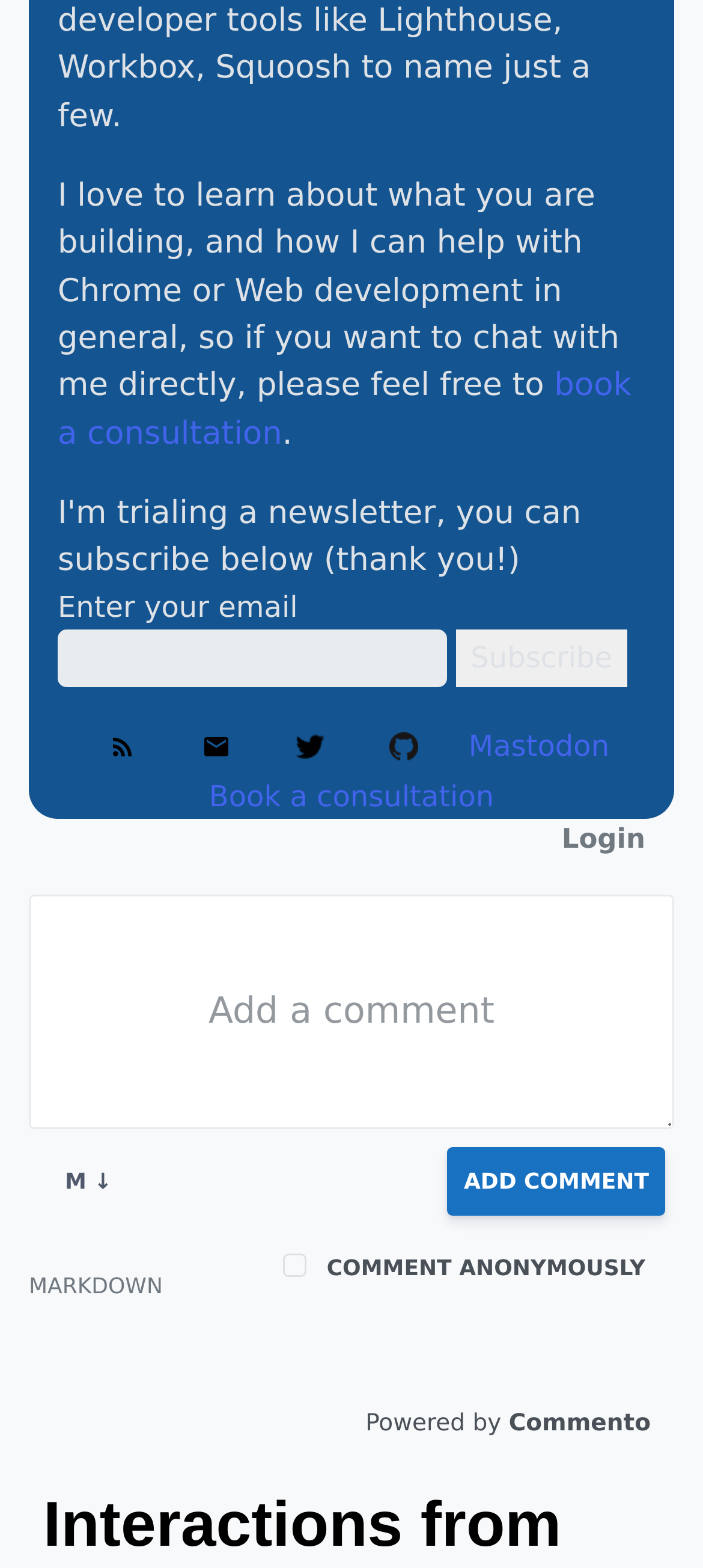How many social media links are present on the webpage?
Please use the image to provide an in-depth answer to the question.

The webpage contains links to RSS, Email, Twitter, Github, and Mastodon, which are all social media or online platforms. These links are likely to lead to the author's profiles on these platforms.